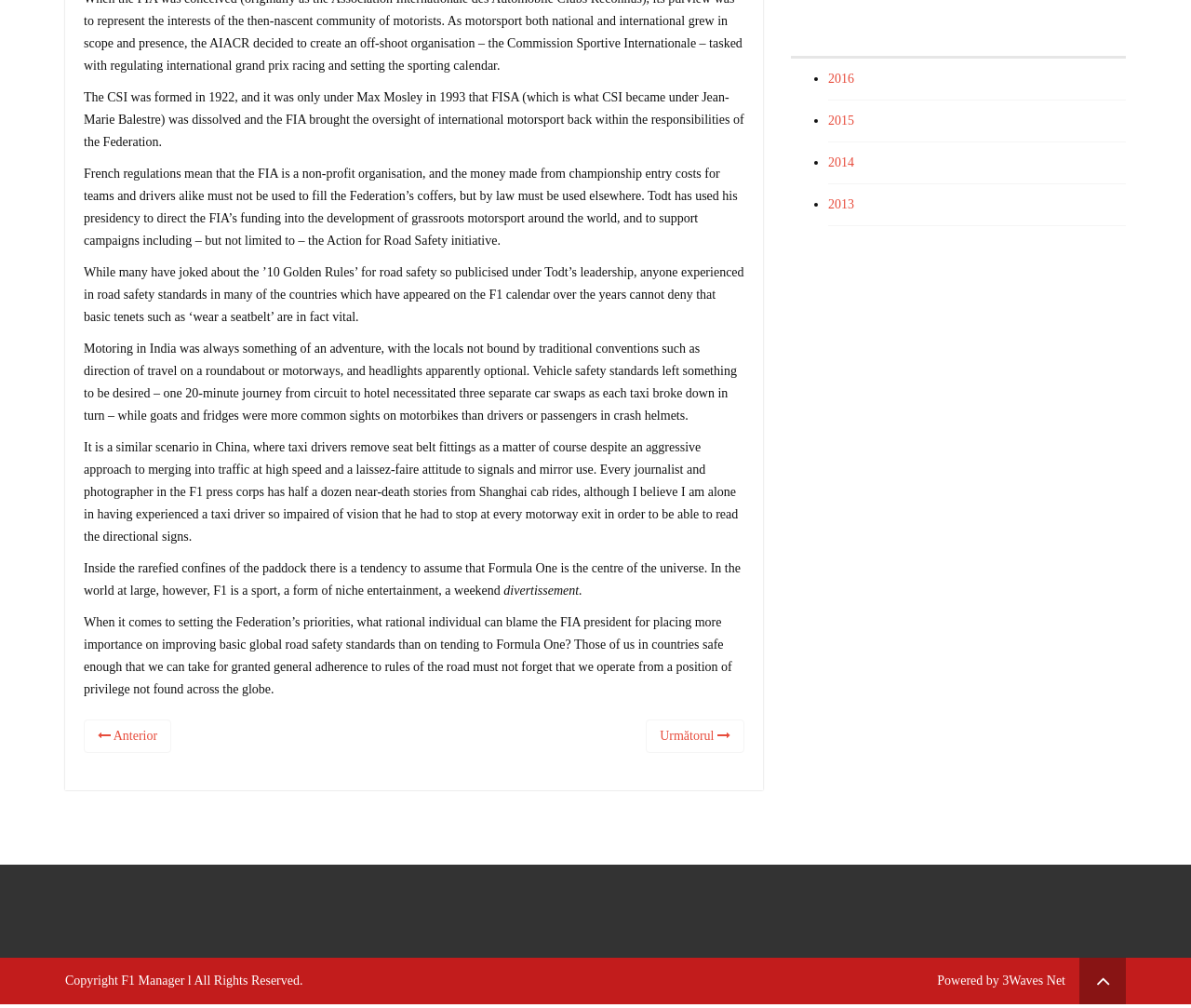Given the webpage screenshot, identify the bounding box of the UI element that matches this description: "2014".

[0.695, 0.155, 0.717, 0.168]